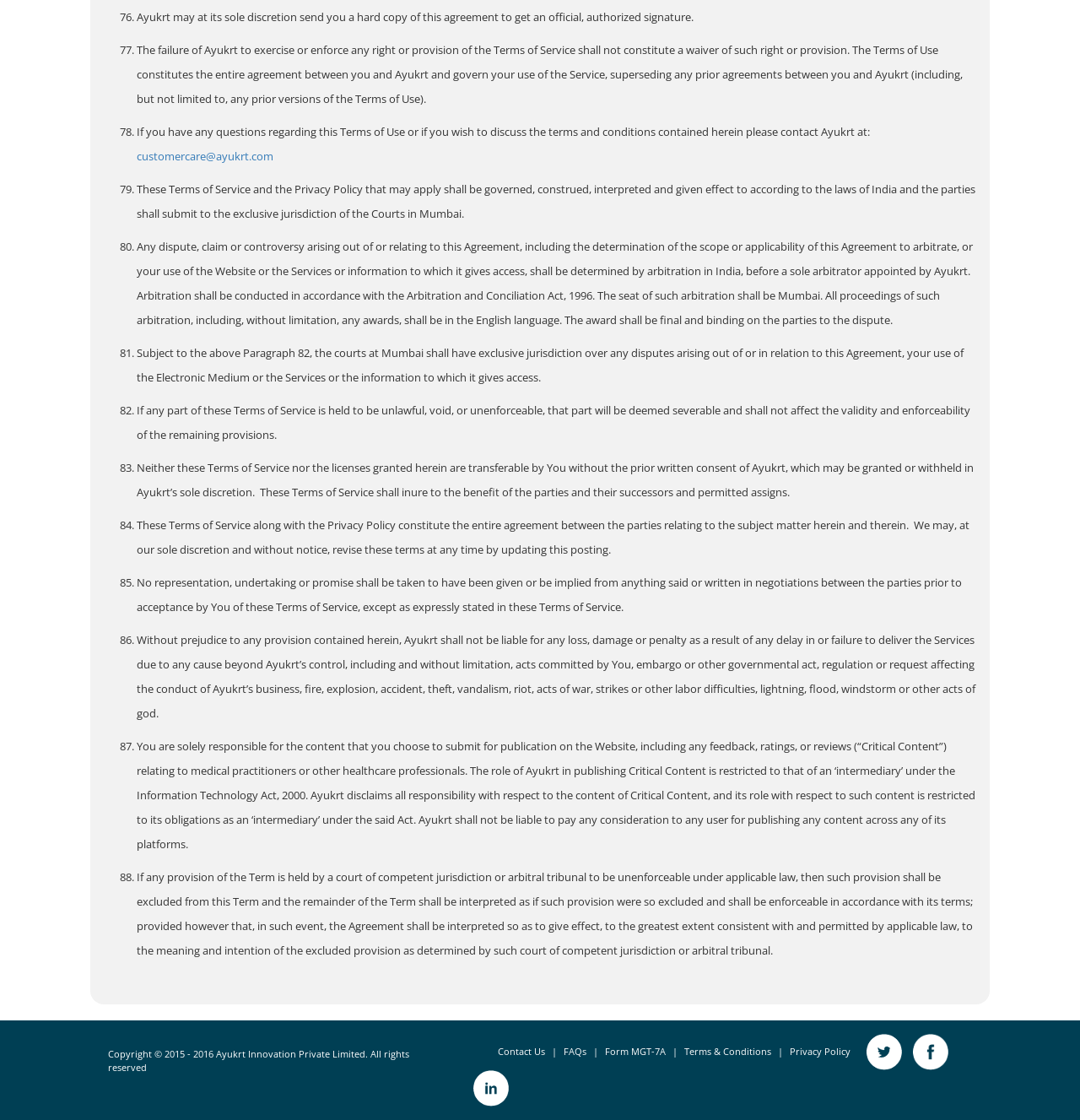Pinpoint the bounding box coordinates for the area that should be clicked to perform the following instruction: "Send email to customercare@ayukrt.com".

[0.126, 0.133, 0.253, 0.146]